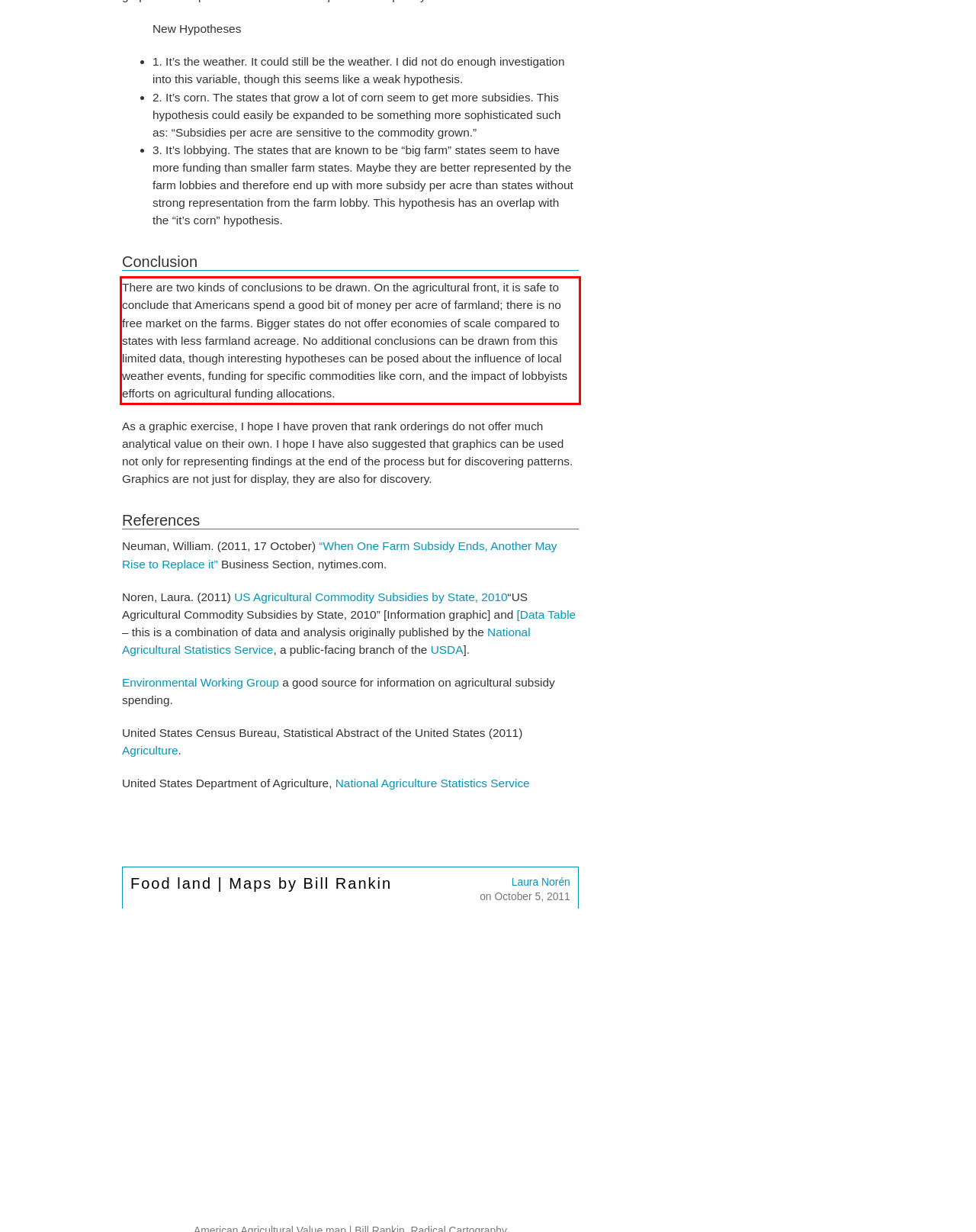From the provided screenshot, extract the text content that is enclosed within the red bounding box.

There are two kinds of conclusions to be drawn. On the agricultural front, it is safe to conclude that Americans spend a good bit of money per acre of farmland; there is no free market on the farms. Bigger states do not offer economies of scale compared to states with less farmland acreage. No additional conclusions can be drawn from this limited data, though interesting hypotheses can be posed about the influence of local weather events, funding for specific commodities like corn, and the impact of lobbyists efforts on agricultural funding allocations.